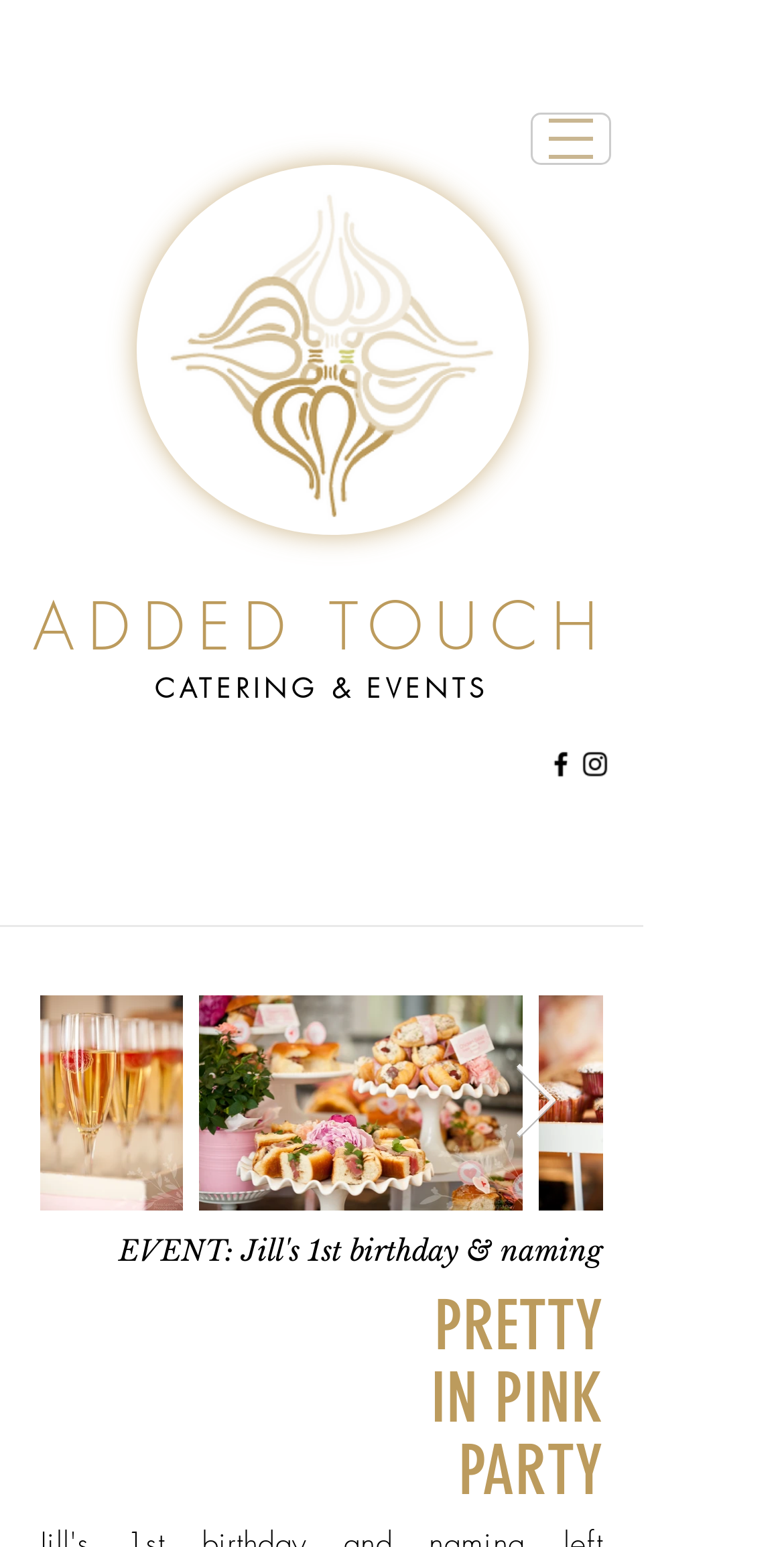Point out the bounding box coordinates of the section to click in order to follow this instruction: "Visit the Instagram page".

None